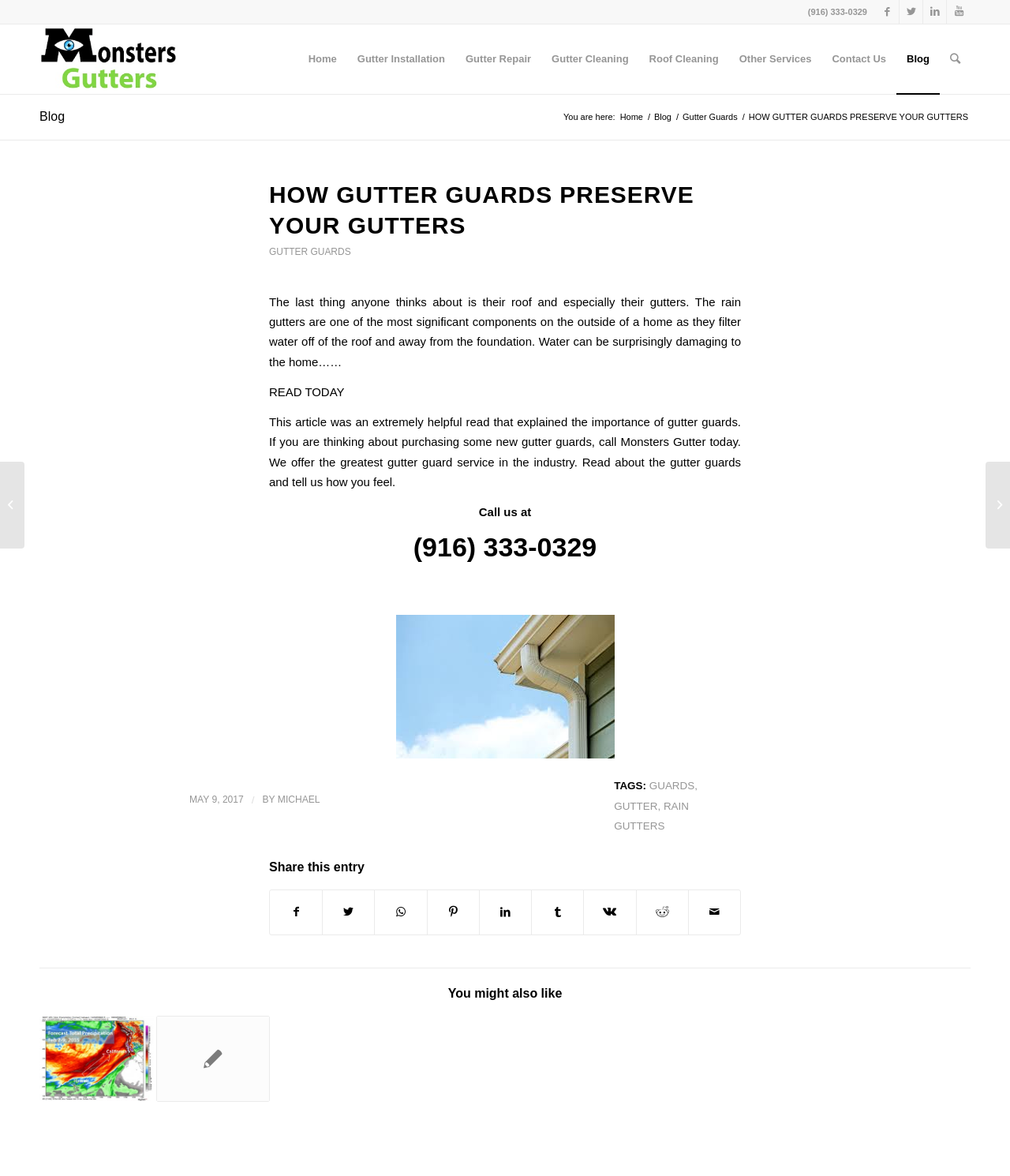Examine the image and give a thorough answer to the following question:
What is the name of the company providing gutter services?

I found the name of the company by looking at the link with the text 'Monsters Gutter' which is located at the top left corner of the webpage and also mentioned in the article.